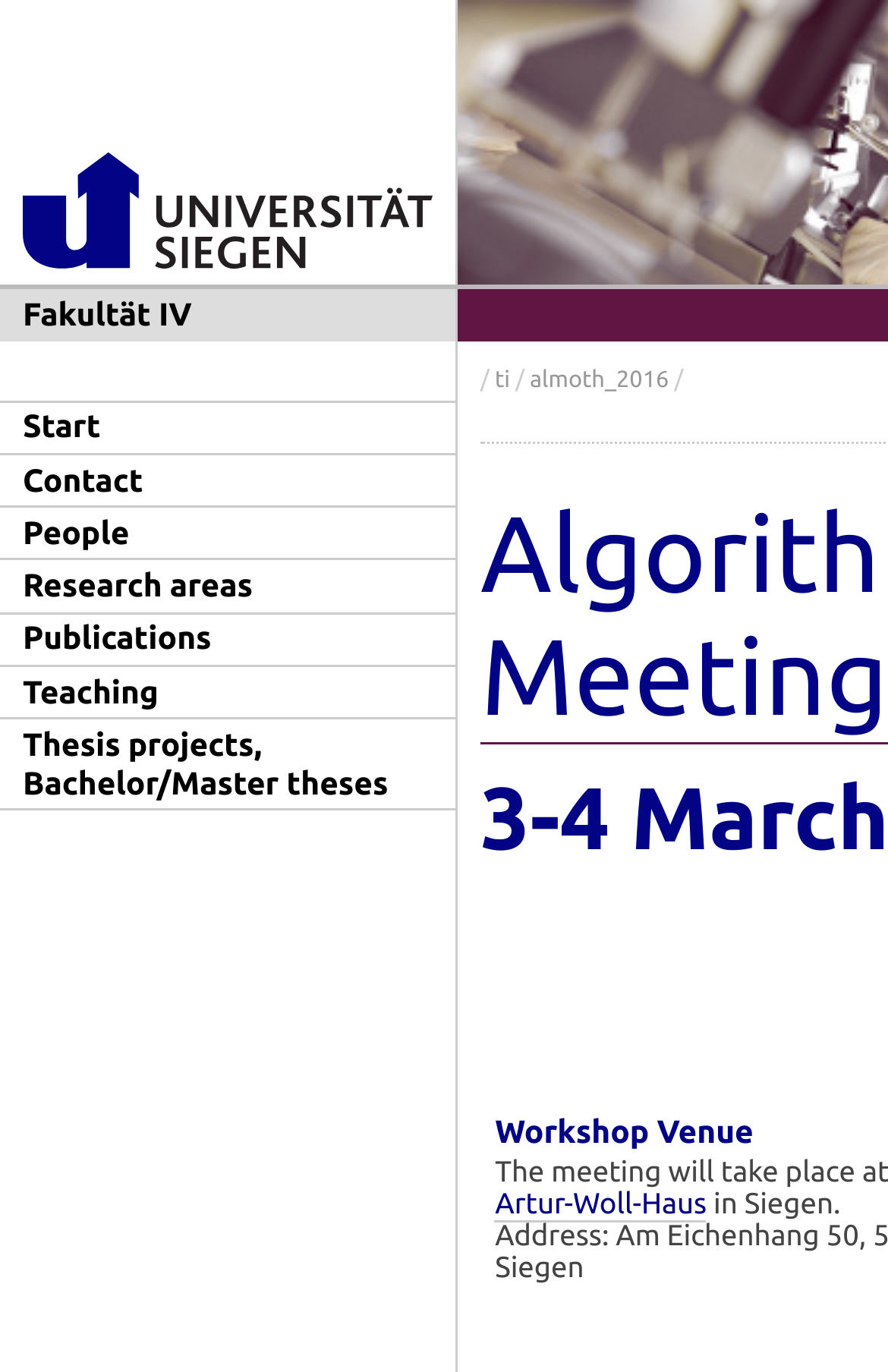Find the bounding box coordinates for the UI element that matches this description: "Research areas".

[0.0, 0.409, 0.513, 0.446]